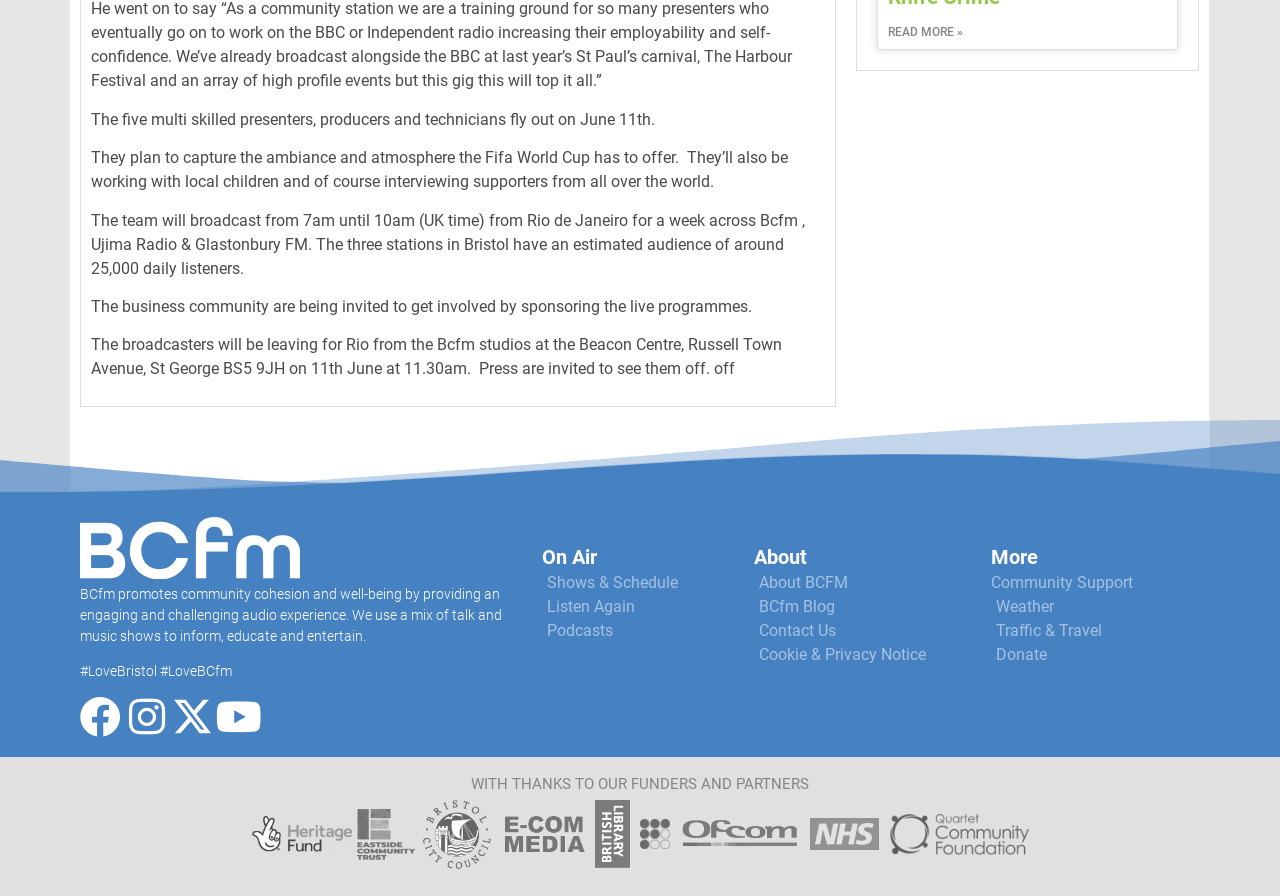Determine the bounding box coordinates for the UI element described. Format the coordinates as (top-left x, top-left y, bottom-right x, bottom-right y) and ensure all values are between 0 and 1. Element description: Subscribe to Watchdog

None